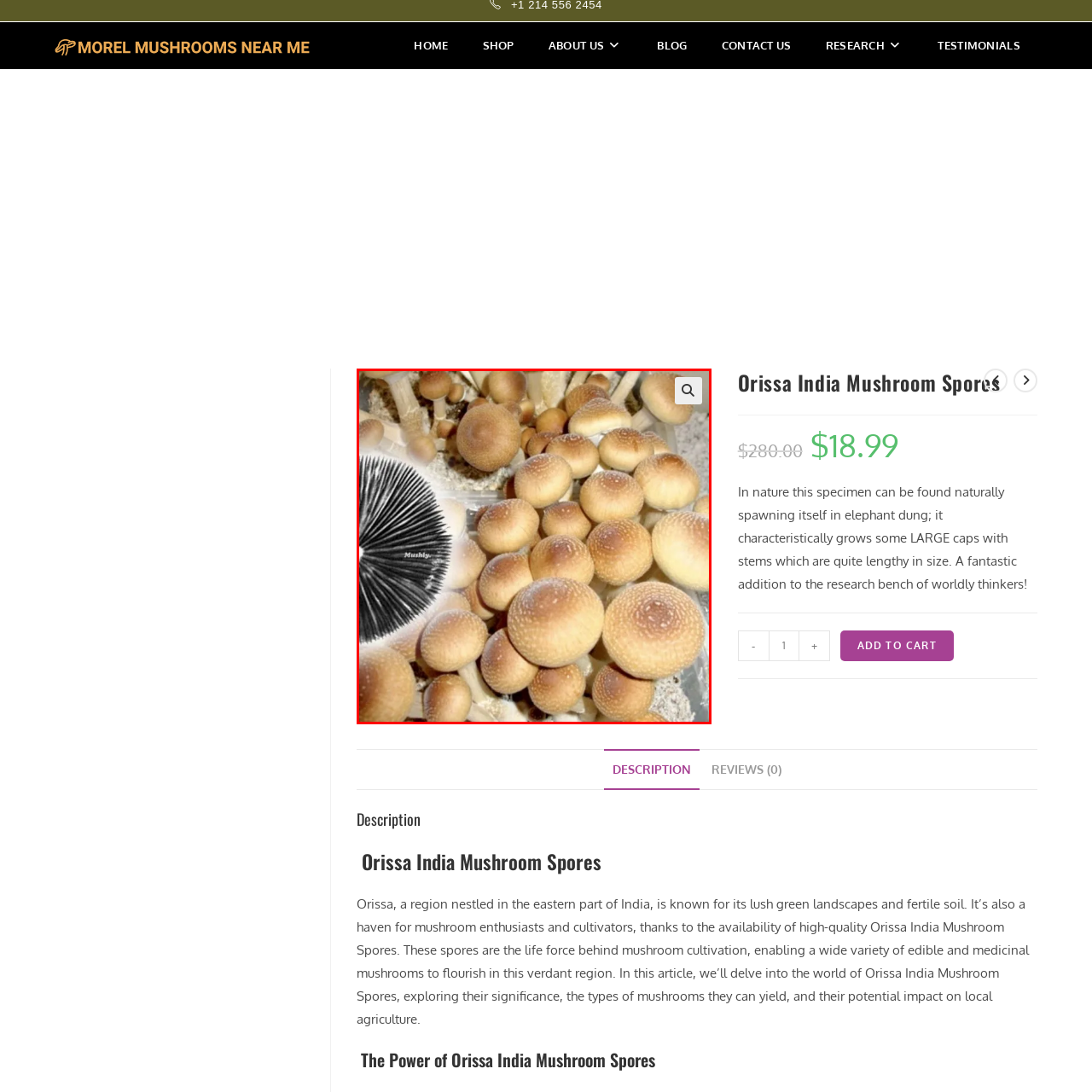Why are the Orissa India Mushroom Spores appealing?
Focus on the section of the image inside the red bounding box and offer an in-depth answer to the question, utilizing the information visible in the image.

The caption highlights the unique features of these mushrooms, showcasing their potential for both culinary uses and research in mycology, making them an appealing option for enthusiasts and cultivators alike.